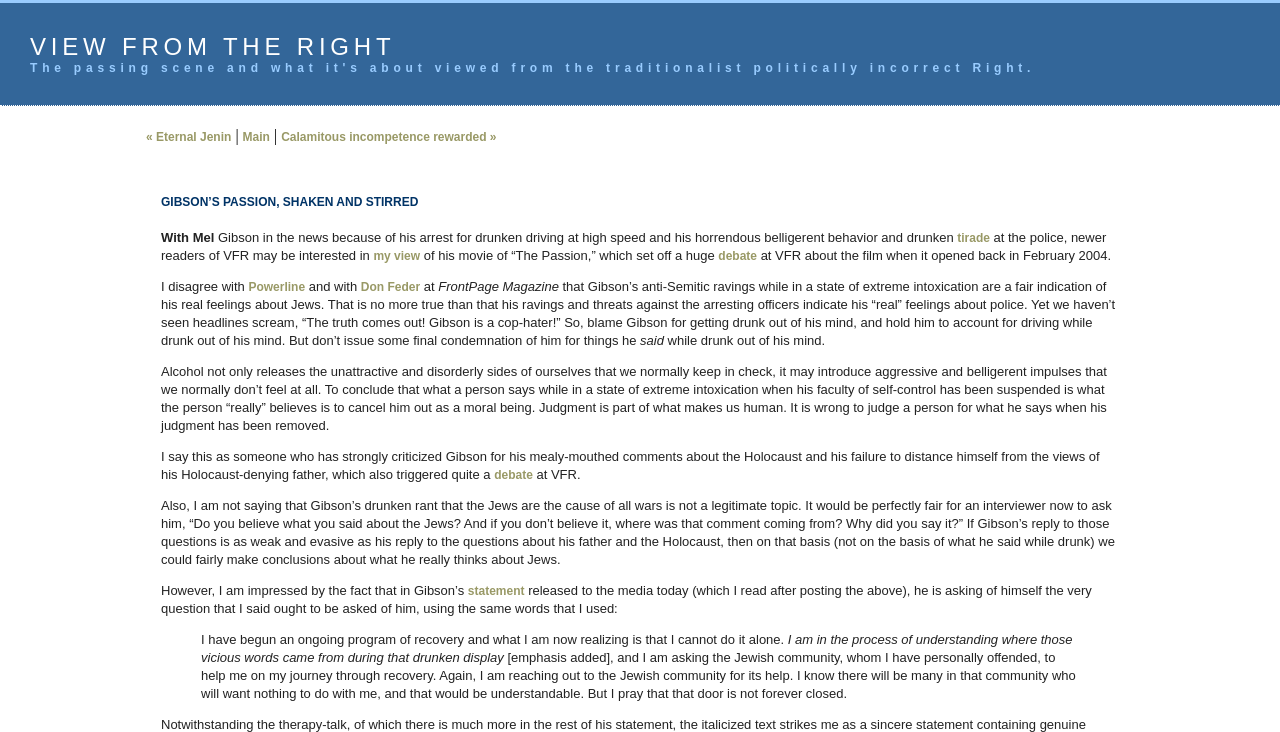Determine the bounding box coordinates for the region that must be clicked to execute the following instruction: "Click on 'my view'".

[0.292, 0.34, 0.328, 0.359]